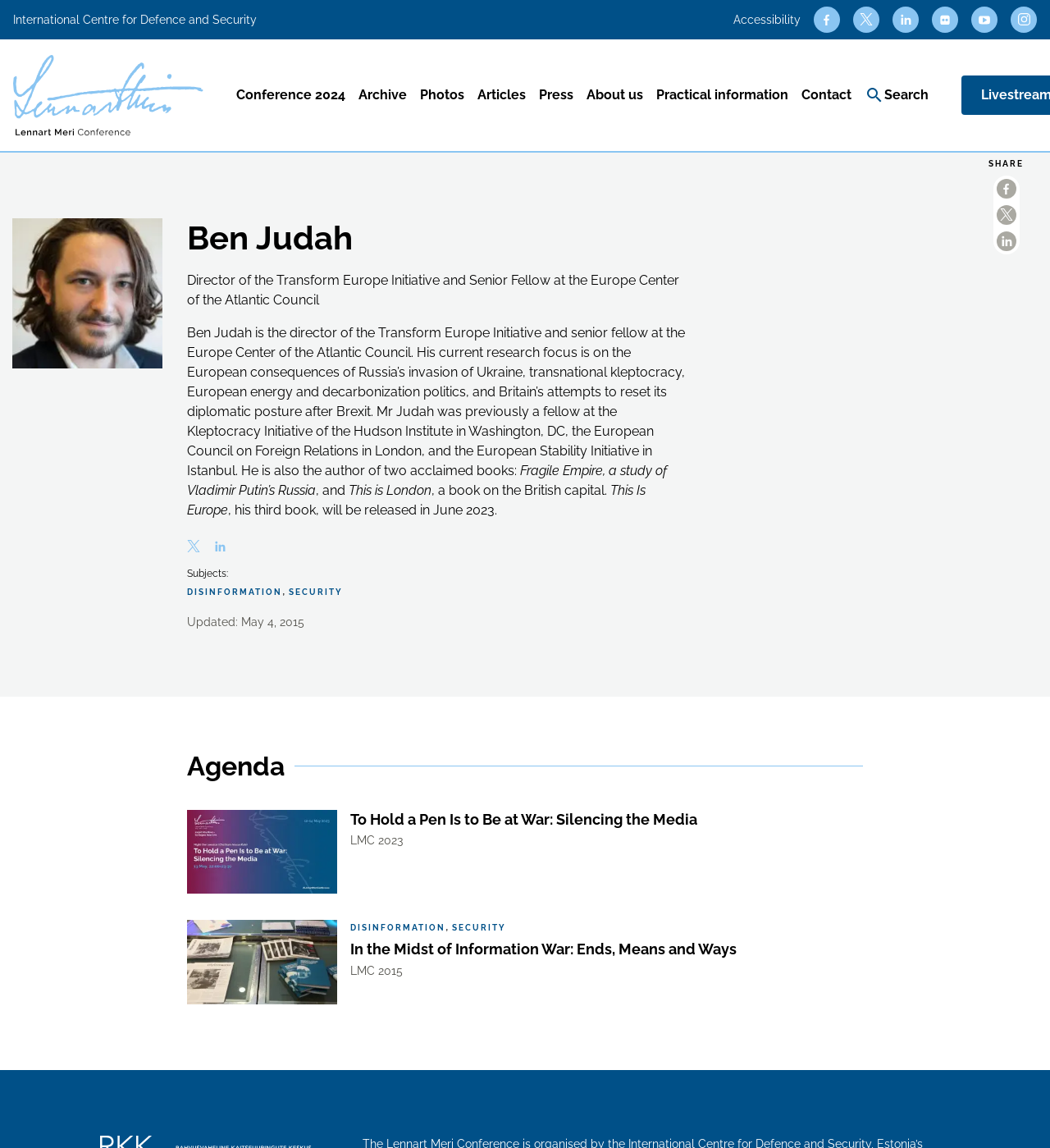Find and indicate the bounding box coordinates of the region you should select to follow the given instruction: "Visit International Centre for Defence and Security".

[0.012, 0.01, 0.245, 0.025]